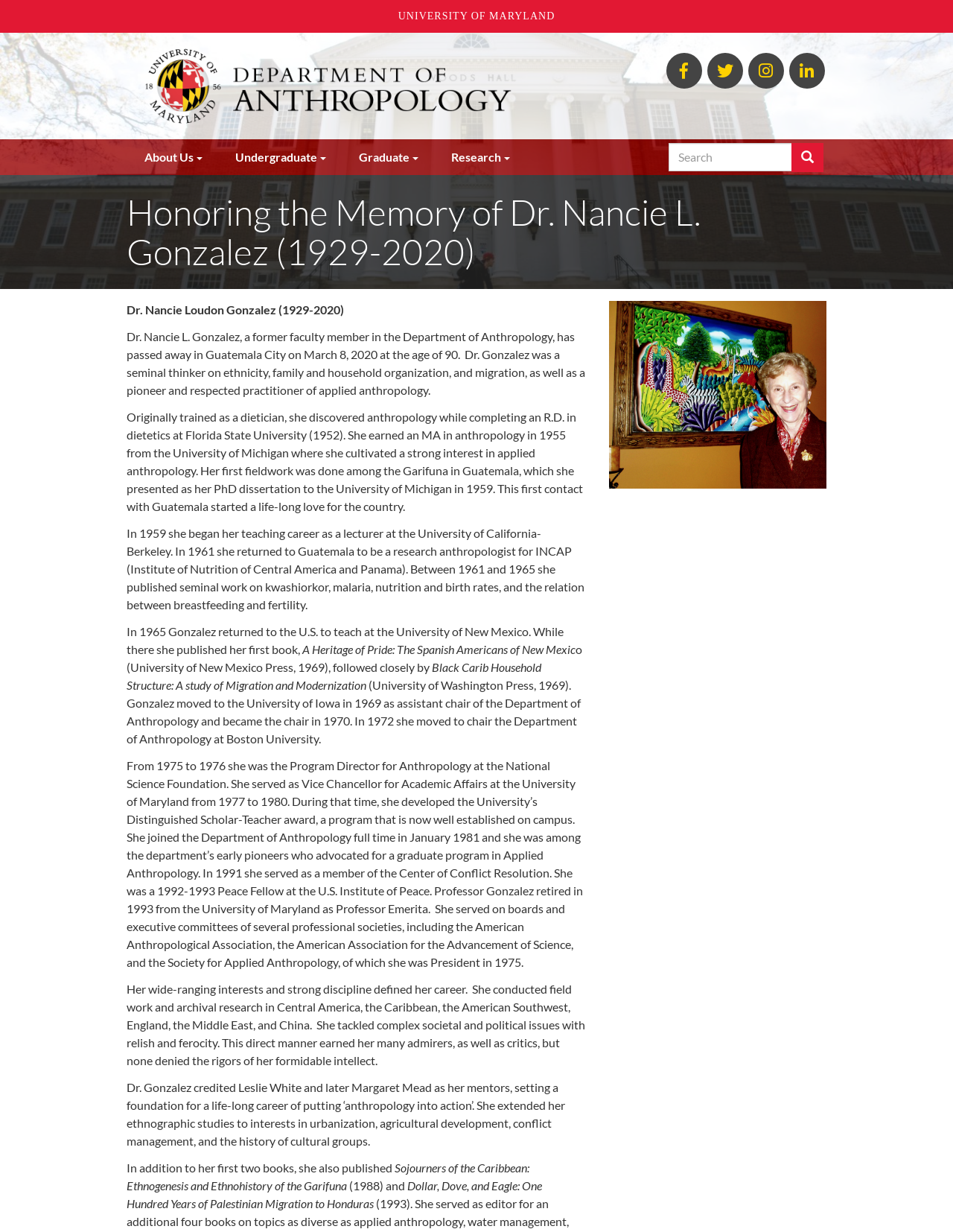What is the name of the person being honored? Examine the screenshot and reply using just one word or a brief phrase.

Dr. Nancie L. Gonzalez